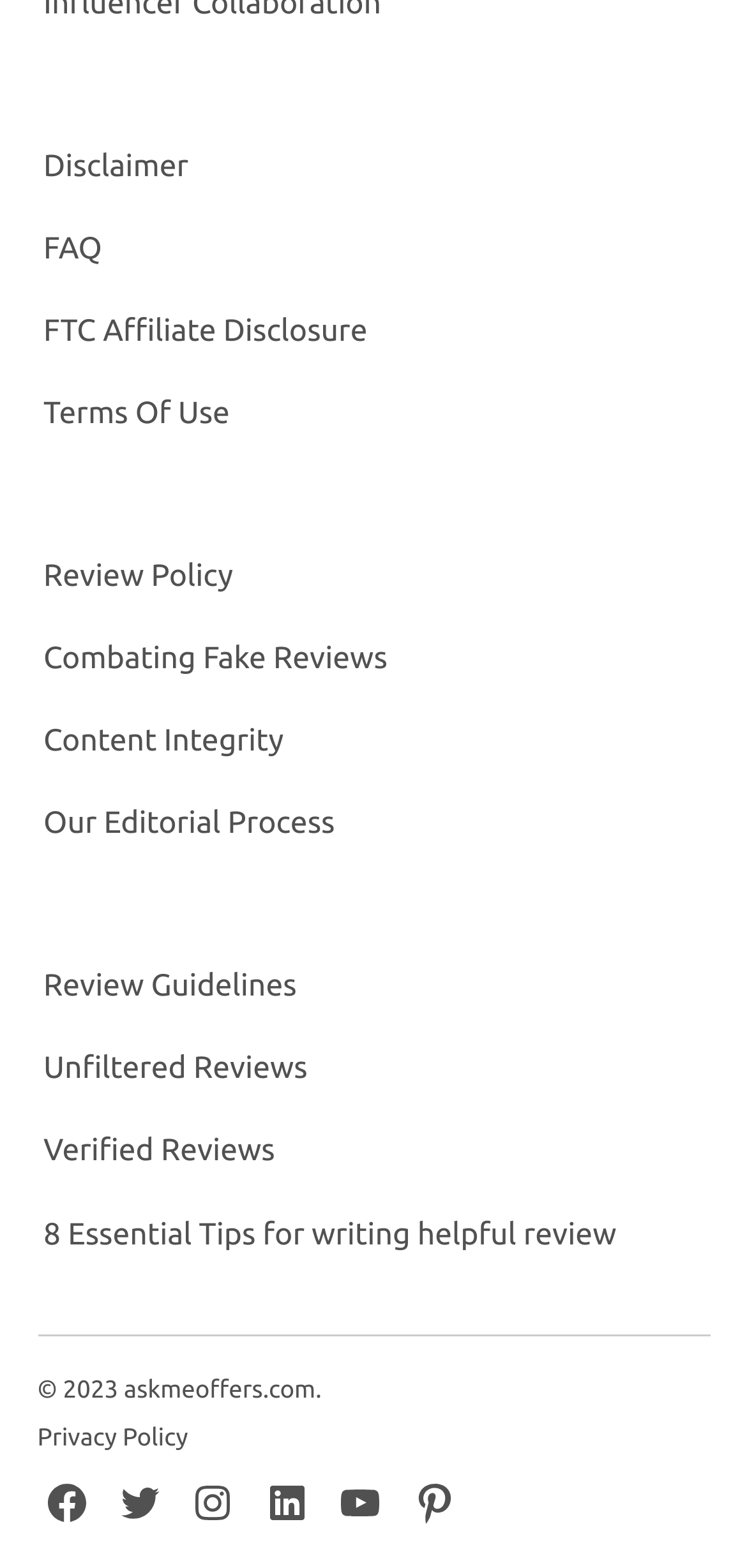Locate the bounding box coordinates of the clickable area to execute the instruction: "View Review Guidelines". Provide the coordinates as four float numbers between 0 and 1, represented as [left, top, right, bottom].

[0.058, 0.609, 0.397, 0.651]